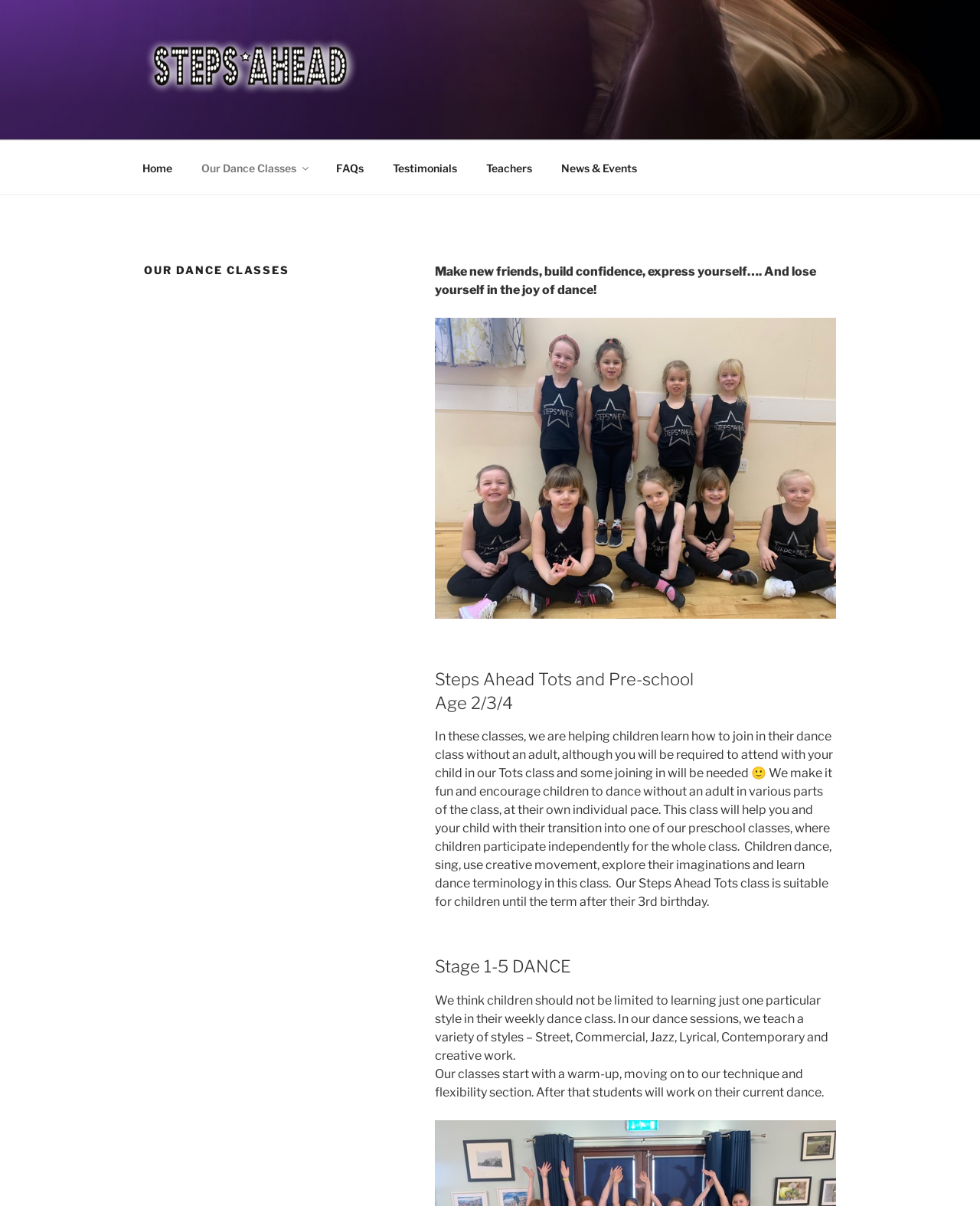Can you identify and provide the main heading of the webpage?

OUR DANCE CLASSES